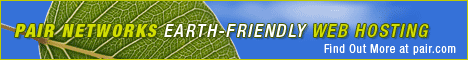Elaborate on the contents of the image in a comprehensive manner.

The image features a vibrant advertisement for Pair Networks, a web hosting service that emphasizes its commitment to environmentally friendly practices. The background is a striking shade of blue, while a large green leaf overlays it, symbolizing the eco-friendly ethos of the service. Bold yellow text prominently displays "PAIR NETWORKS EARTH-FRIENDLY WEB HOSTING," which effectively conveys the message of sustainability. Below the main text, a call to action reads "Find Out More at pair.com," inviting viewers to learn more about their hosting solutions. This banner captures attention with its colorful design while highlighting a growing trend in the tech industry towards environmental responsibility.